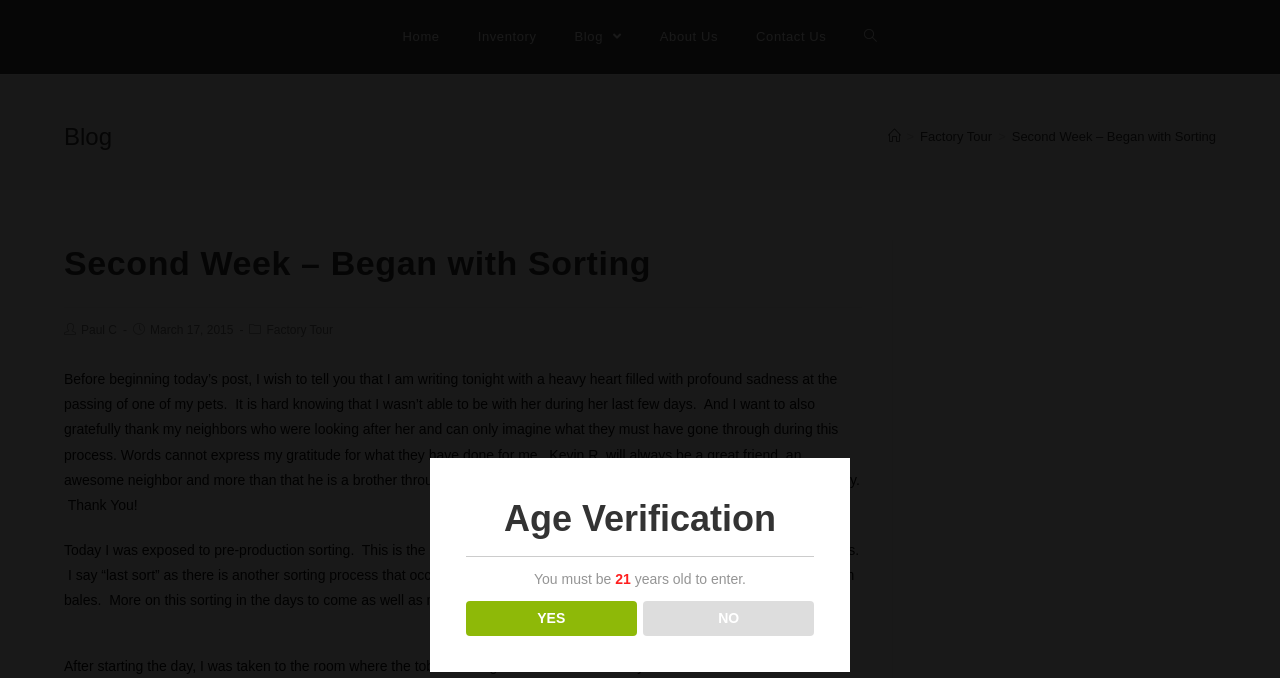What is the category of the current post?
Based on the image, give a concise answer in the form of a single word or short phrase.

Factory Tour